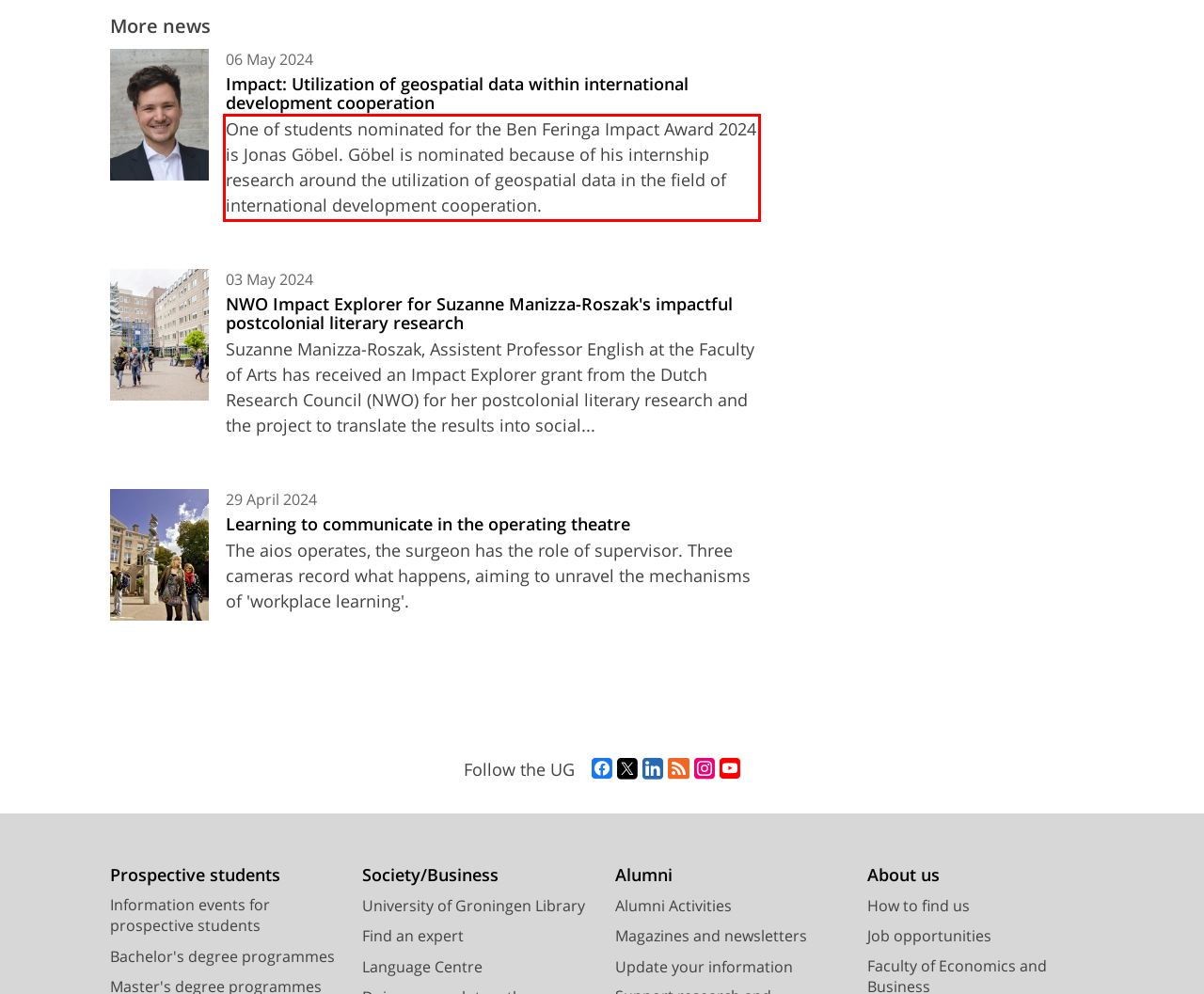From the given screenshot of a webpage, identify the red bounding box and extract the text content within it.

One of students nominated for the Ben Feringa Impact Award 2024 is Jonas Göbel. Göbel is nominated because of his internship research around the utilization of geospatial data in the field of international development cooperation.